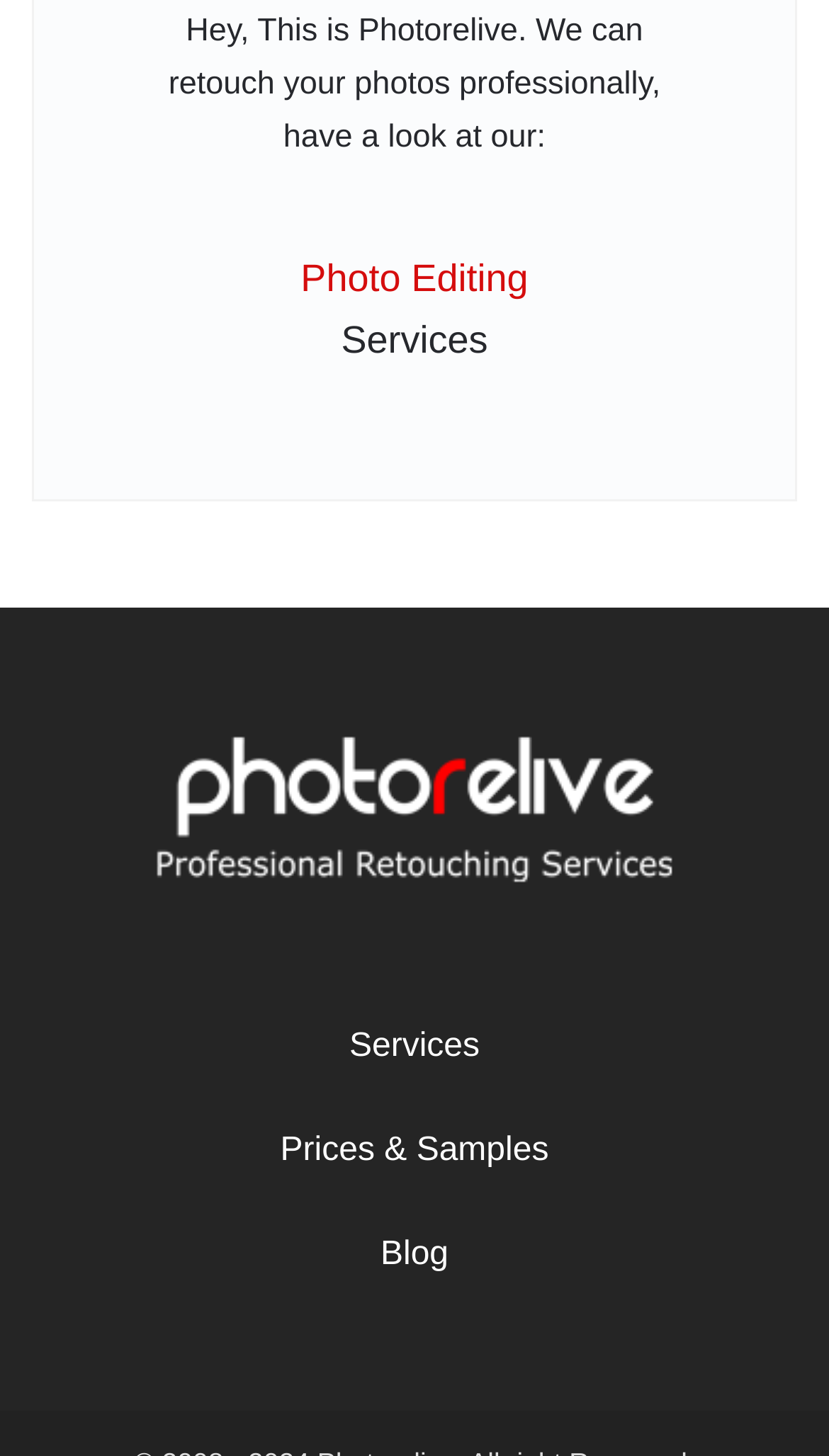What is the name of the image on the page?
Please provide a single word or phrase as your answer based on the screenshot.

Photorelive | Photo Retouching Service | Old Photo Restoration Service